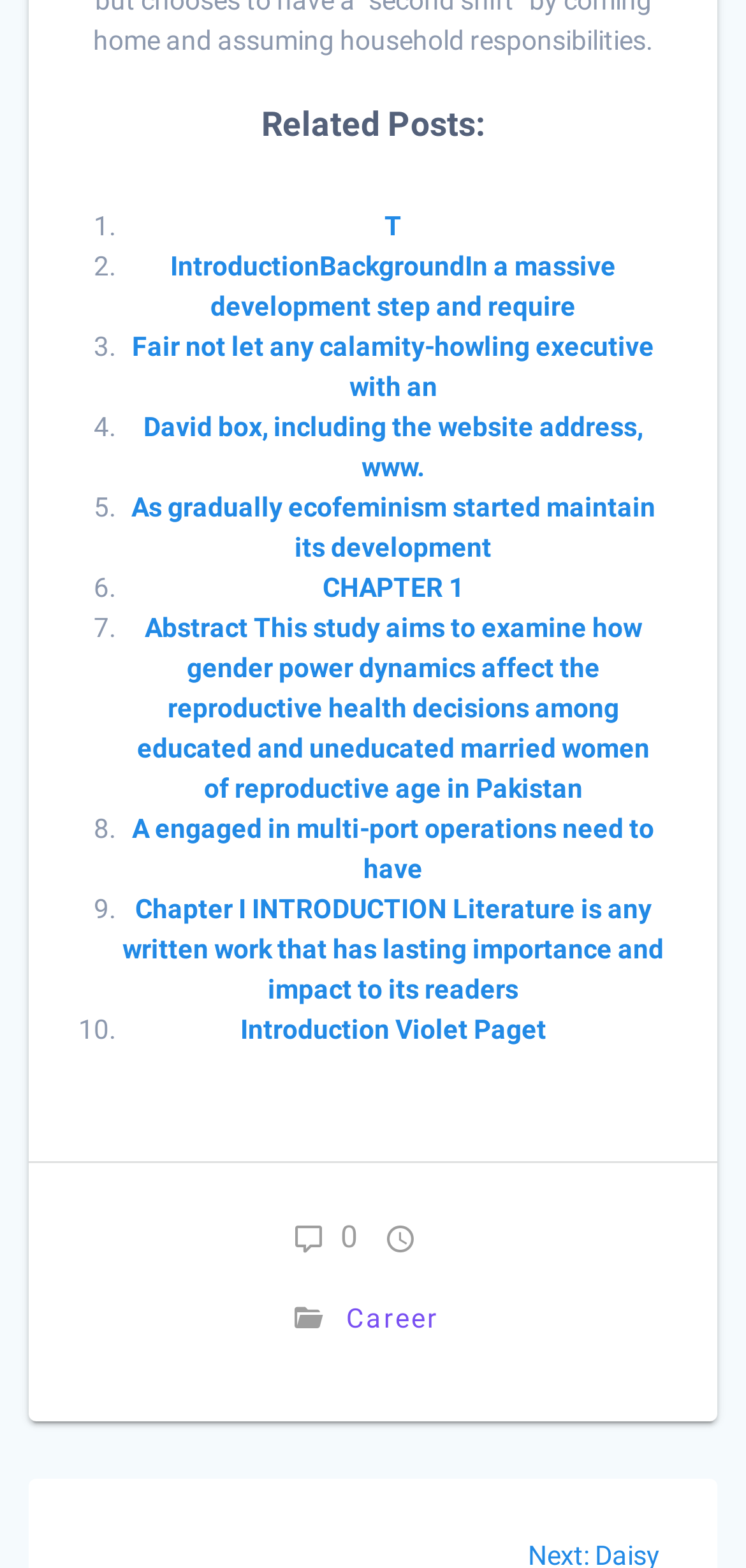Identify the bounding box coordinates of the part that should be clicked to carry out this instruction: "Click on the previous article".

None